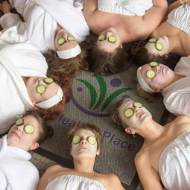What is on the women's eyes?
Kindly give a detailed and elaborate answer to the question.

The women in the image have cucumber slices resting over their eyes, which is a common practice in spas to help relax and soothe the eyes, adding to the overall serene atmosphere.